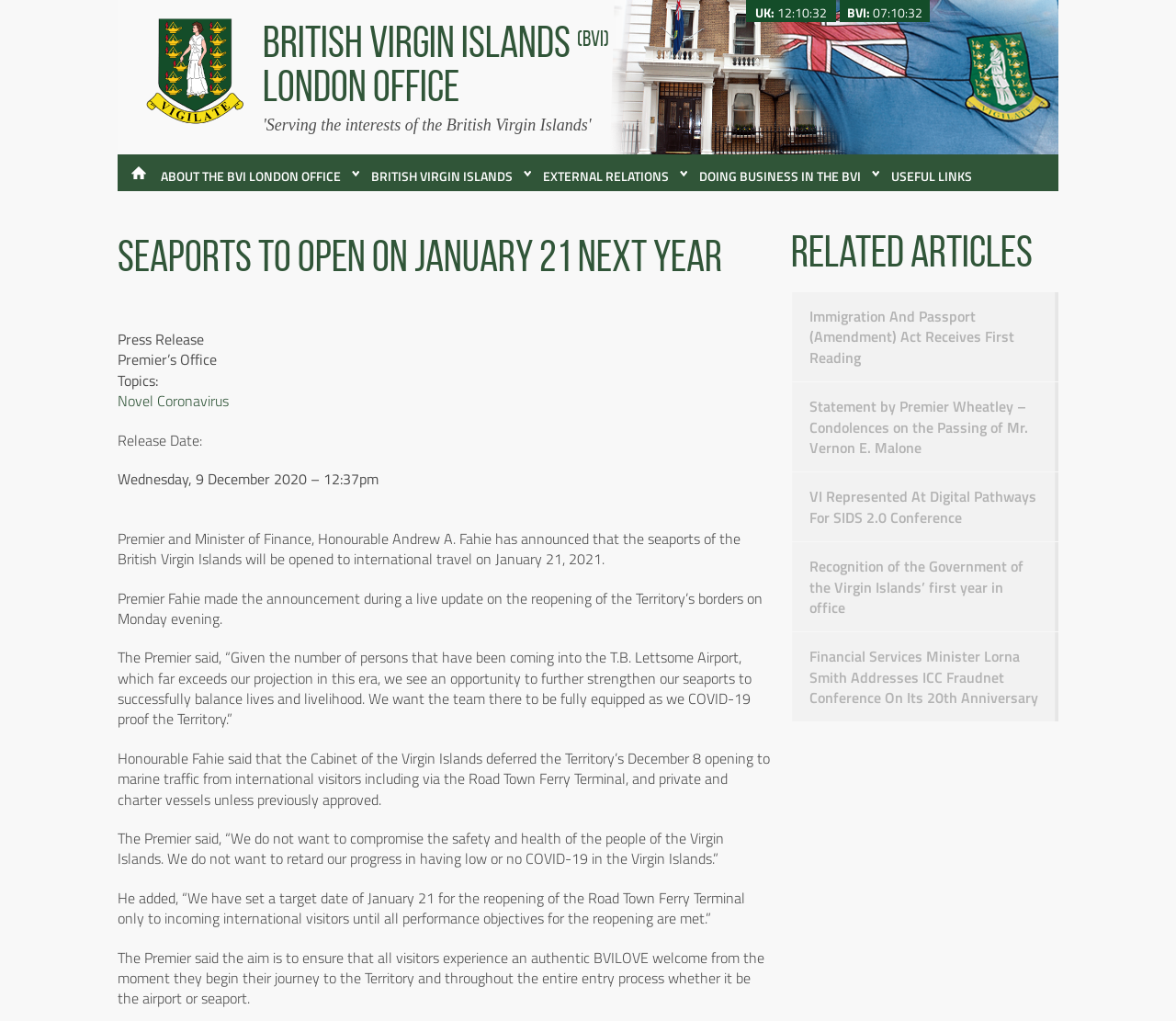Summarize the webpage with intricate details.

The webpage appears to be a press release from the Premier's Office of the British Virgin Islands, dated Wednesday, December 9, 2020. At the top of the page, there is a logo and a link to the "British Virgin Islands London Office" on the left, accompanied by a smaller image of the same logo. To the right of the logo, there is a heading with the title "Seaports To Open On January 21 Next Year - British Virgin Islands London Office".

Below the title, there are several links to different sections of the website, including "HOME", "ABOUT THE BVI LONDON OFFICE", "BRITISH VIRGIN ISLANDS", "EXTERNAL RELATIONS", "DOING BUSINESS IN THE BVI", and "USEFUL LINKS". These links are arranged horizontally across the page.

The main content of the press release is divided into several sections. The first section announces that the seaports of the British Virgin Islands will be opened to international travel on January 21, 2021, as stated by Premier and Minister of Finance, Honourable Andrew A. Fahie. This section is followed by several paragraphs of text that provide more details about the announcement, including the reasons behind the decision and the measures being taken to ensure the safety and health of the people of the Virgin Islands.

To the right of the main content, there is a section titled "Related articles" that lists five links to other press releases or news articles. These links are arranged vertically and are accompanied by a brief description of each article.

Throughout the page, there are several static text elements that provide additional information, such as the date and time of the press release, the topic of the release, and the name of the Premier's Office. There are also several superscript elements that appear to be used for formatting purposes.